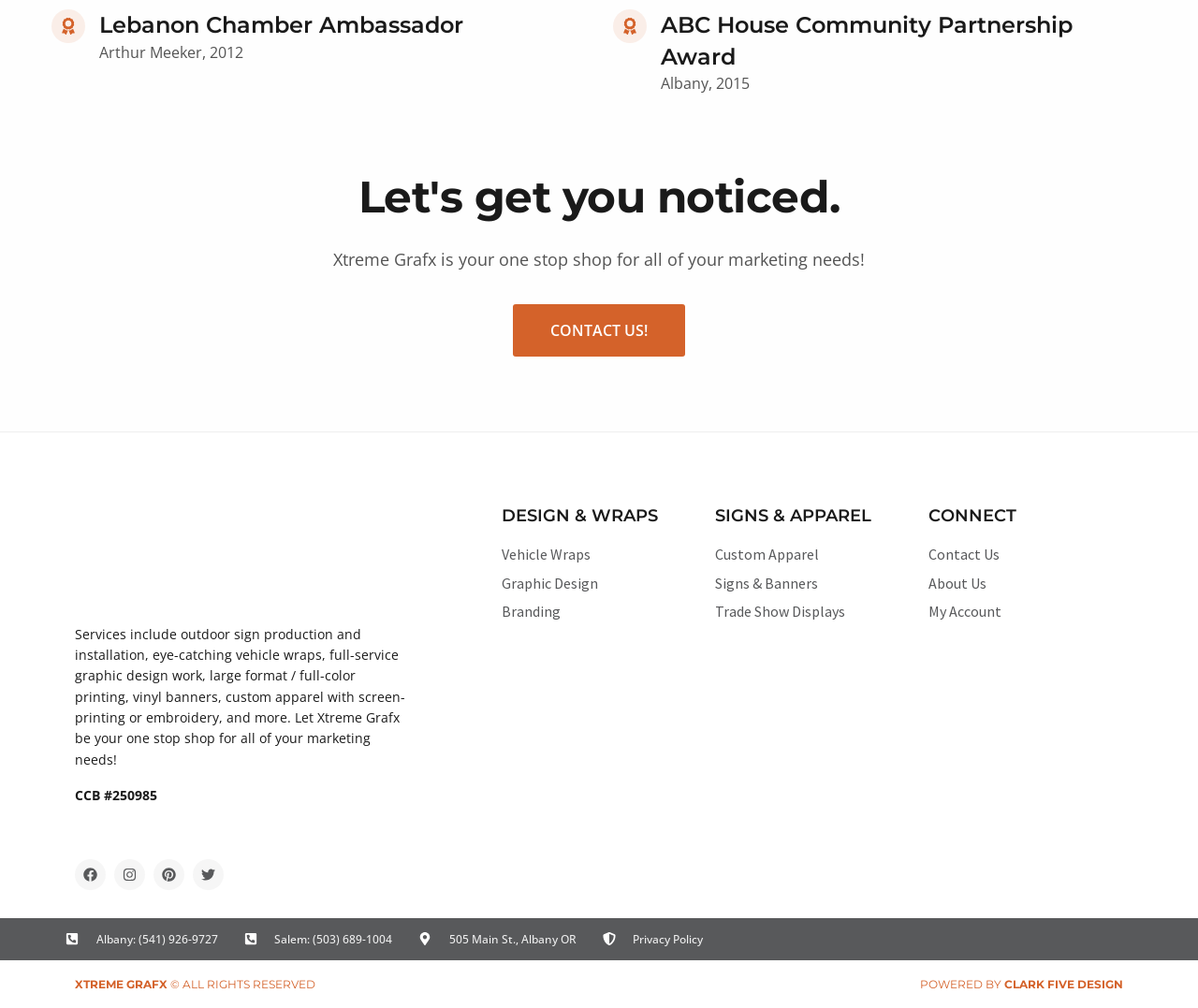What social media platforms does Xtreme Grafx have?
Please provide a comprehensive and detailed answer to the question.

The social media platforms of Xtreme Grafx can be found in the link elements which mention 'Facebook', 'Instagram', 'Pinterest', and 'Twitter'.